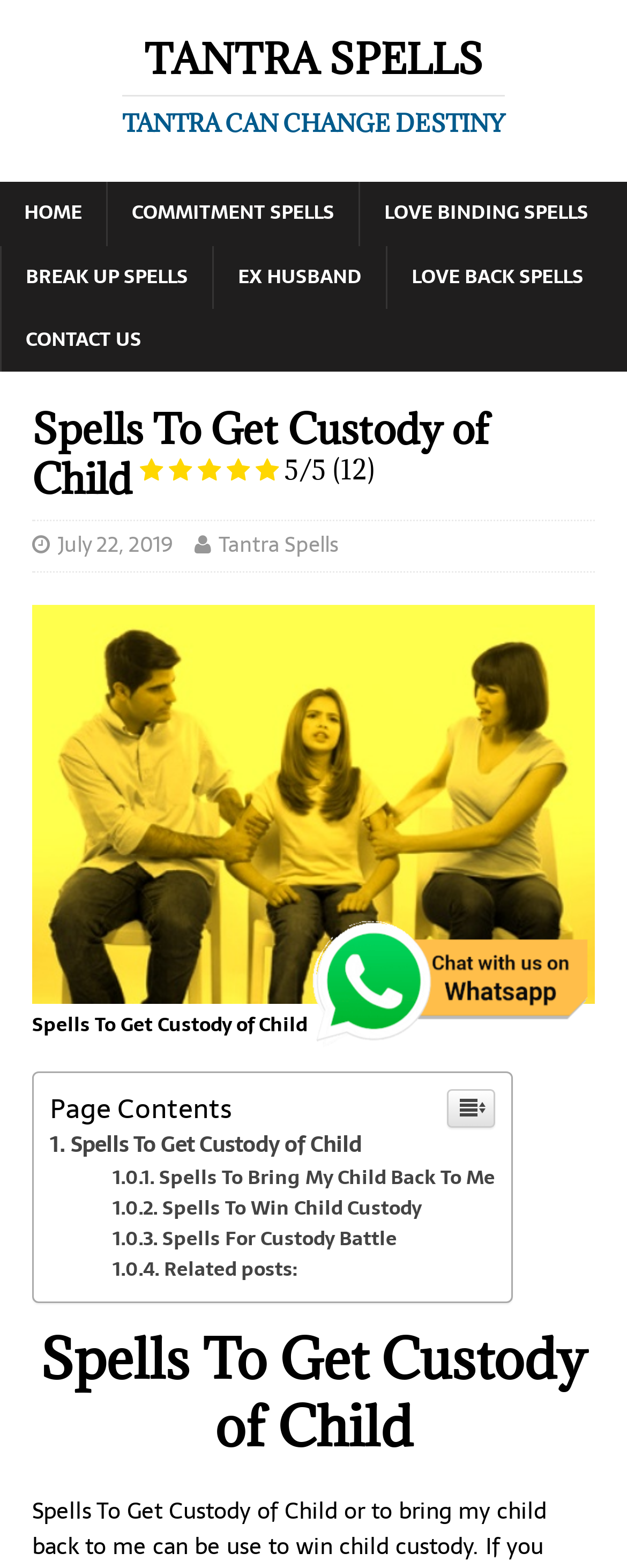Please find the bounding box coordinates for the clickable element needed to perform this instruction: "Click on the 'CONTACT US' link".

[0.0, 0.197, 0.264, 0.237]